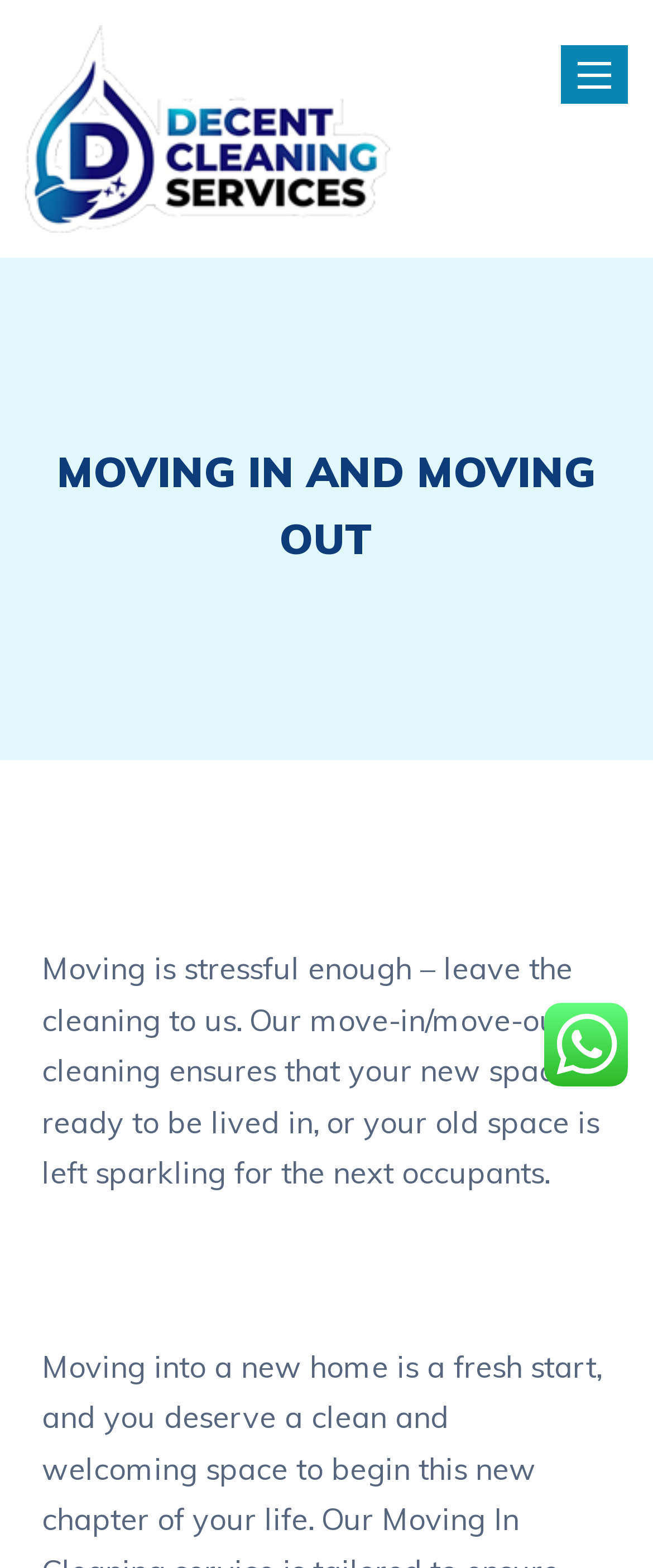What is the tone of the webpage?
Using the visual information, respond with a single word or phrase.

Helpful